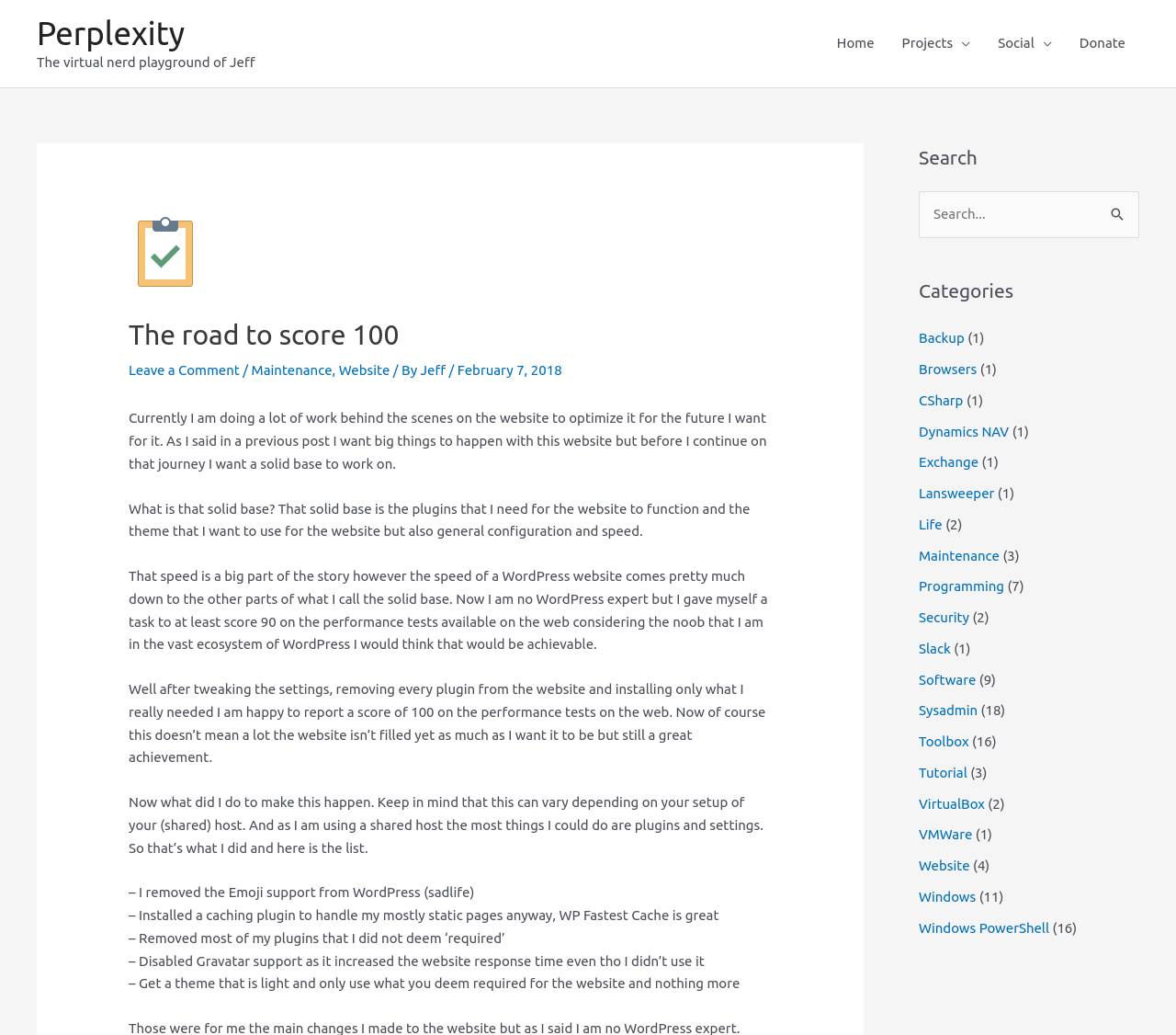Find the bounding box coordinates of the element to click in order to complete this instruction: "Search for something". The bounding box coordinates must be four float numbers between 0 and 1, denoted as [left, top, right, bottom].

[0.781, 0.185, 0.969, 0.23]